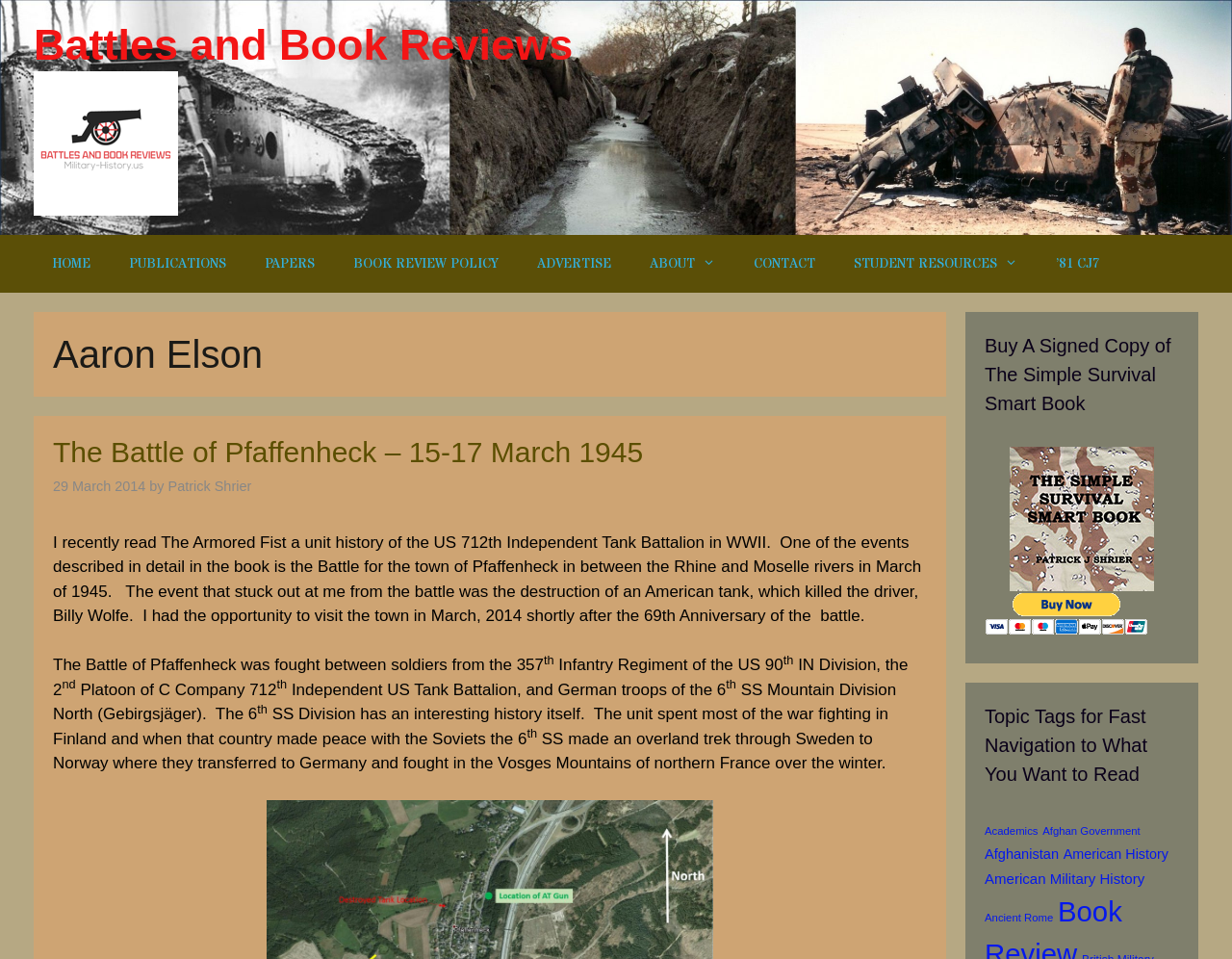Determine the bounding box coordinates of the element that should be clicked to execute the following command: "Buy a signed copy of 'The Simple Survival Smart Book'".

[0.799, 0.616, 0.933, 0.664]